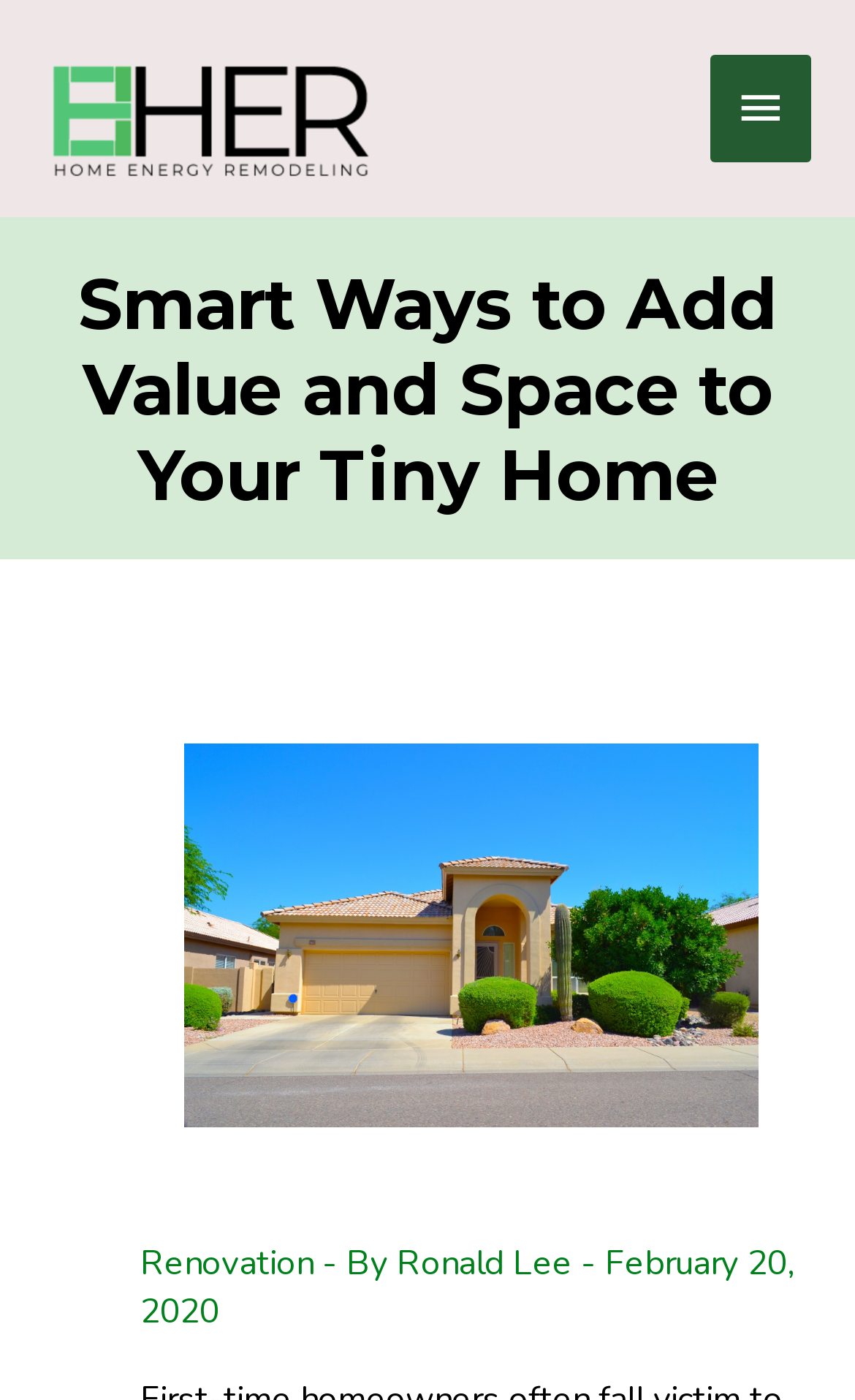Given the element description: "alt="Home Energy Remodeling logo"", predict the bounding box coordinates of the UI element it refers to, using four float numbers between 0 and 1, i.e., [left, top, right, bottom].

[0.051, 0.066, 0.436, 0.099]